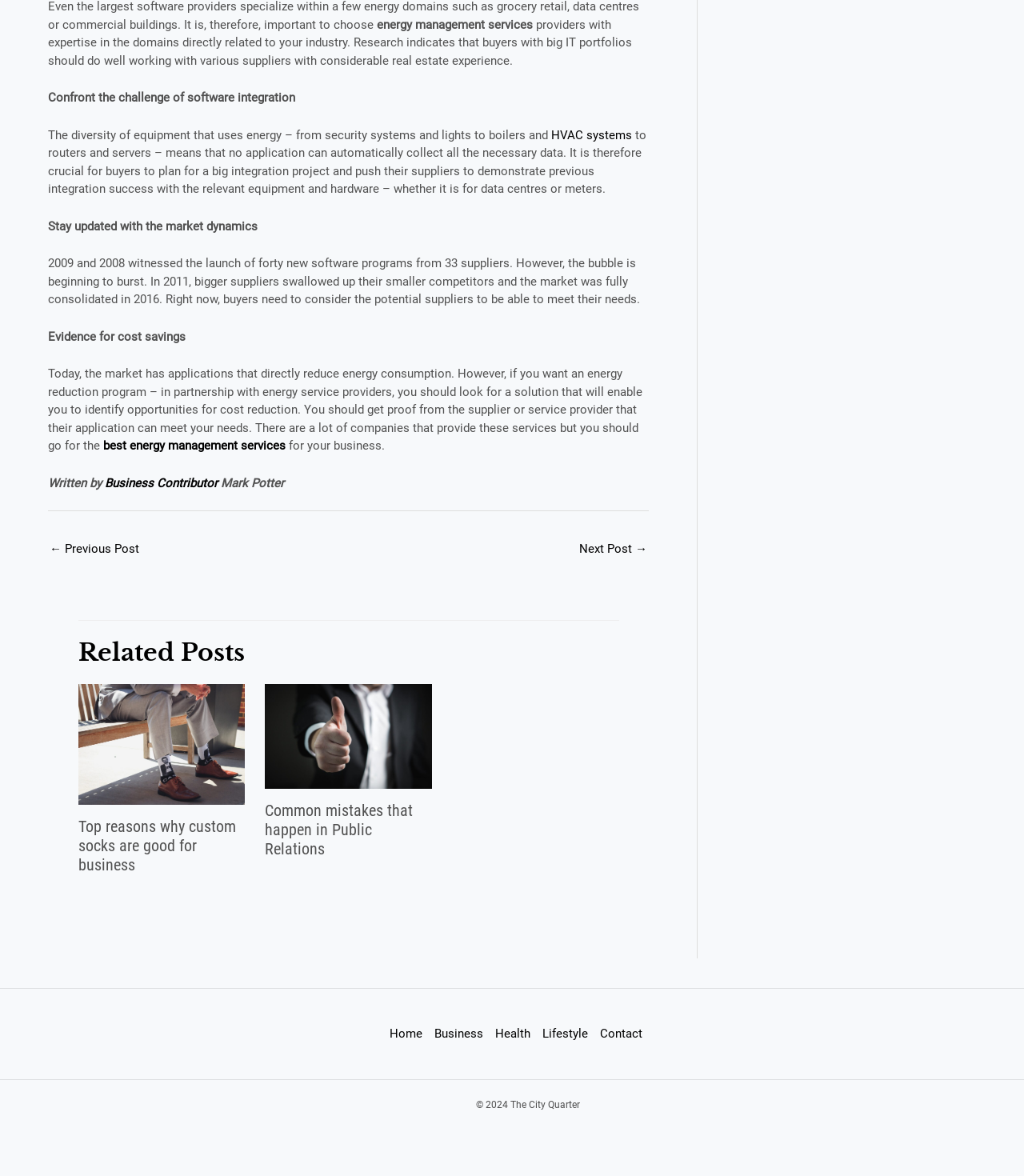What are the categories of the website?
Based on the visual details in the image, please answer the question thoroughly.

The categories of the website can be determined by reading the navigation element at the bottom of the webpage. The navigation element says 'Site Navigation: Menu' and lists the categories as Home, Business, Health, Lifestyle, and Contact.